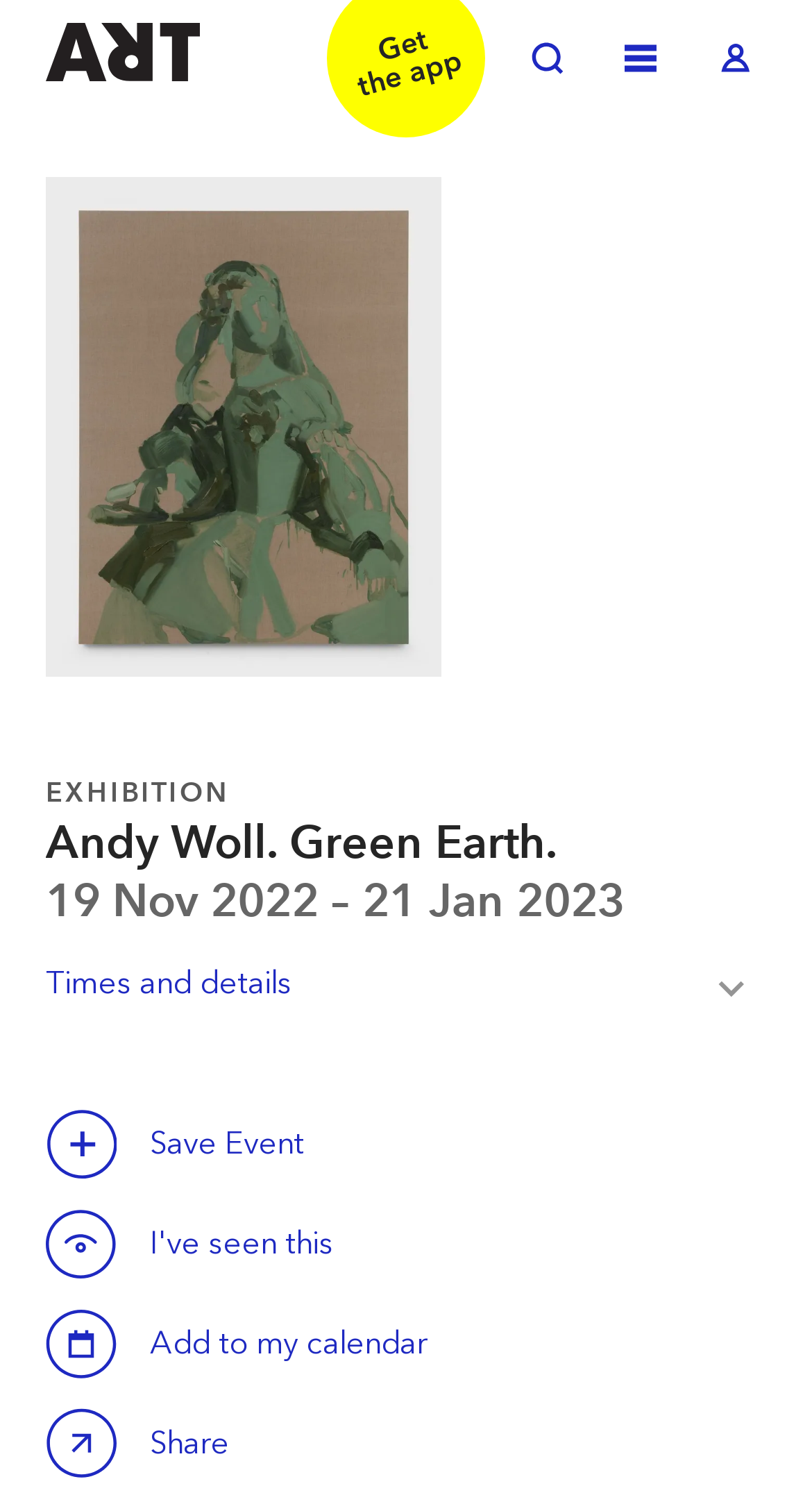What can be done with the event?
From the details in the image, provide a complete and detailed answer to the question.

I found the answer by looking at the buttons and links on the webpage, which include 'Save this event', 'Share Andy Woll. Green Earth.', and 'Add to my calendar', indicating that these are the actions that can be taken with the event.